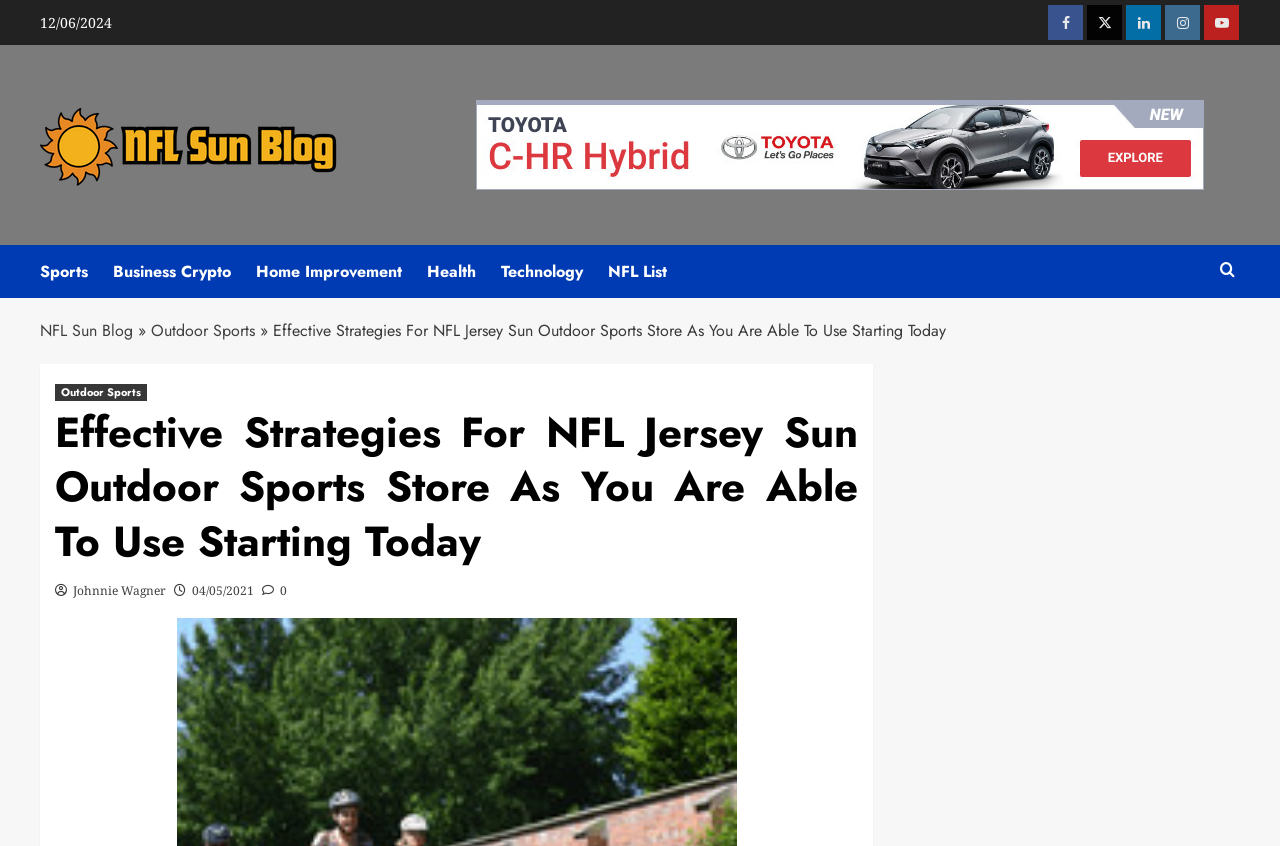Using the element description: "Follow", determine the bounding box coordinates for the specified UI element. The coordinates should be four float numbers between 0 and 1, [left, top, right, bottom].

None